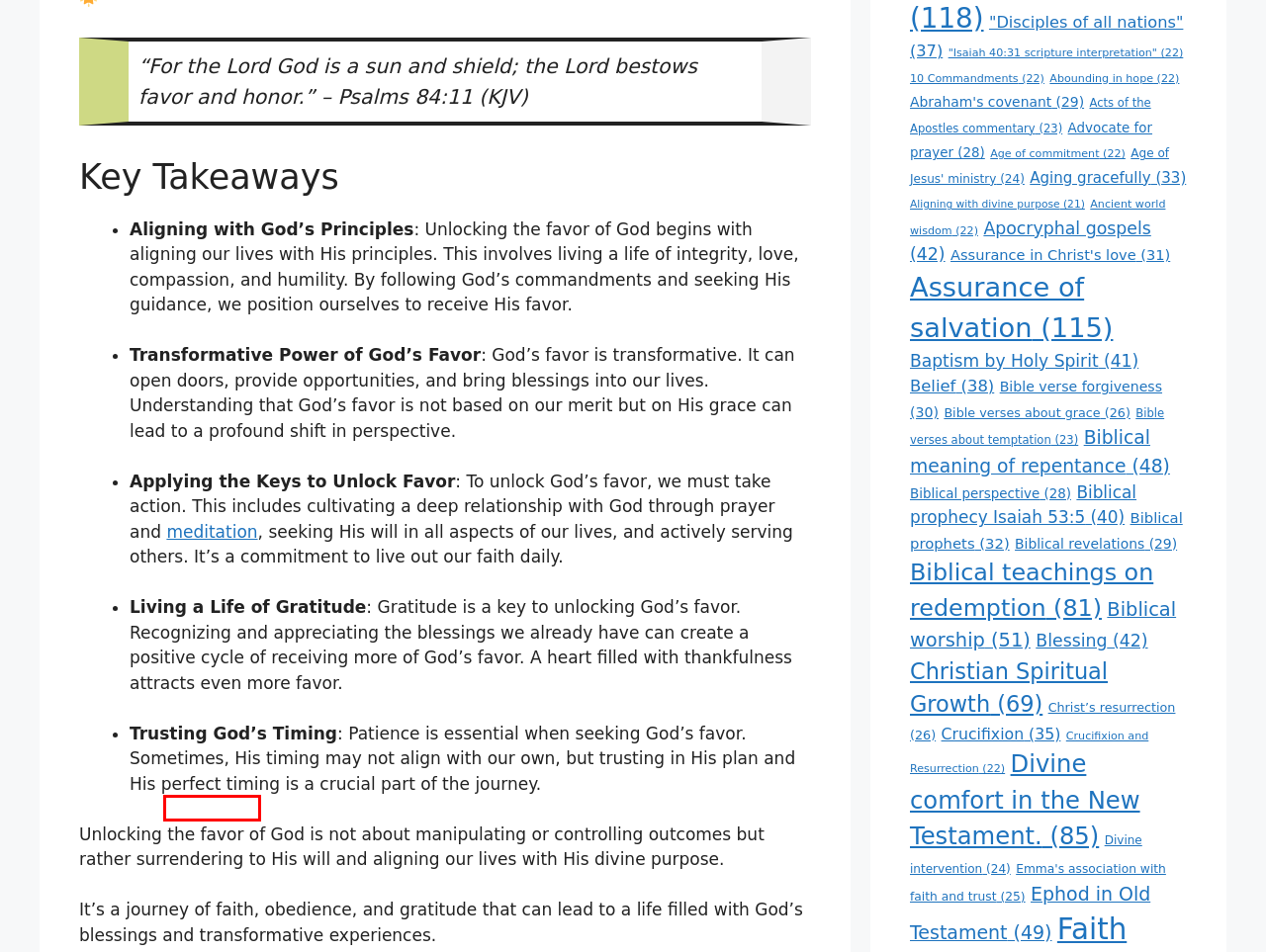You are given a screenshot of a webpage with a red rectangle bounding box. Choose the best webpage description that matches the new webpage after clicking the element in the bounding box. Here are the candidates:
A. Bible Verses About Grace - Biblebreathe.com
B. Divine Focus: What Does The Bible Say About Meditation And Yoga - 2024
C. Biblical Meaning Of Repentance - Biblebreathe.com
D. Age Of Commitment - Biblebreathe.com
E. Bible Verses About Temptation - Biblebreathe.com
F. Biblical Worship - Biblebreathe.com
G. Advocate For Prayer - Biblebreathe.com
H. Age Of Jesus' Ministry - Biblebreathe.com

B